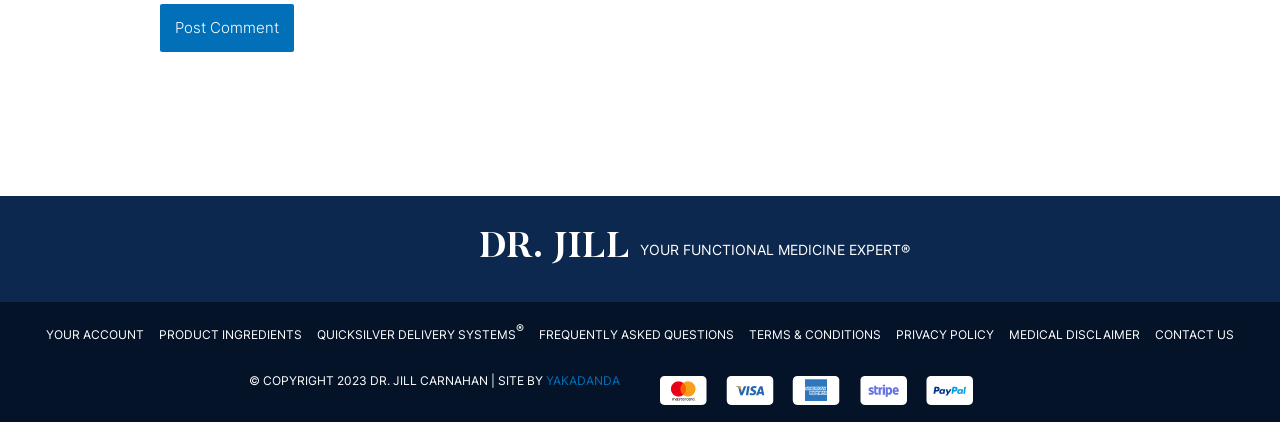Please identify the bounding box coordinates of the region to click in order to complete the given instruction: "Click the Post Comment button". The coordinates should be four float numbers between 0 and 1, i.e., [left, top, right, bottom].

[0.125, 0.011, 0.23, 0.124]